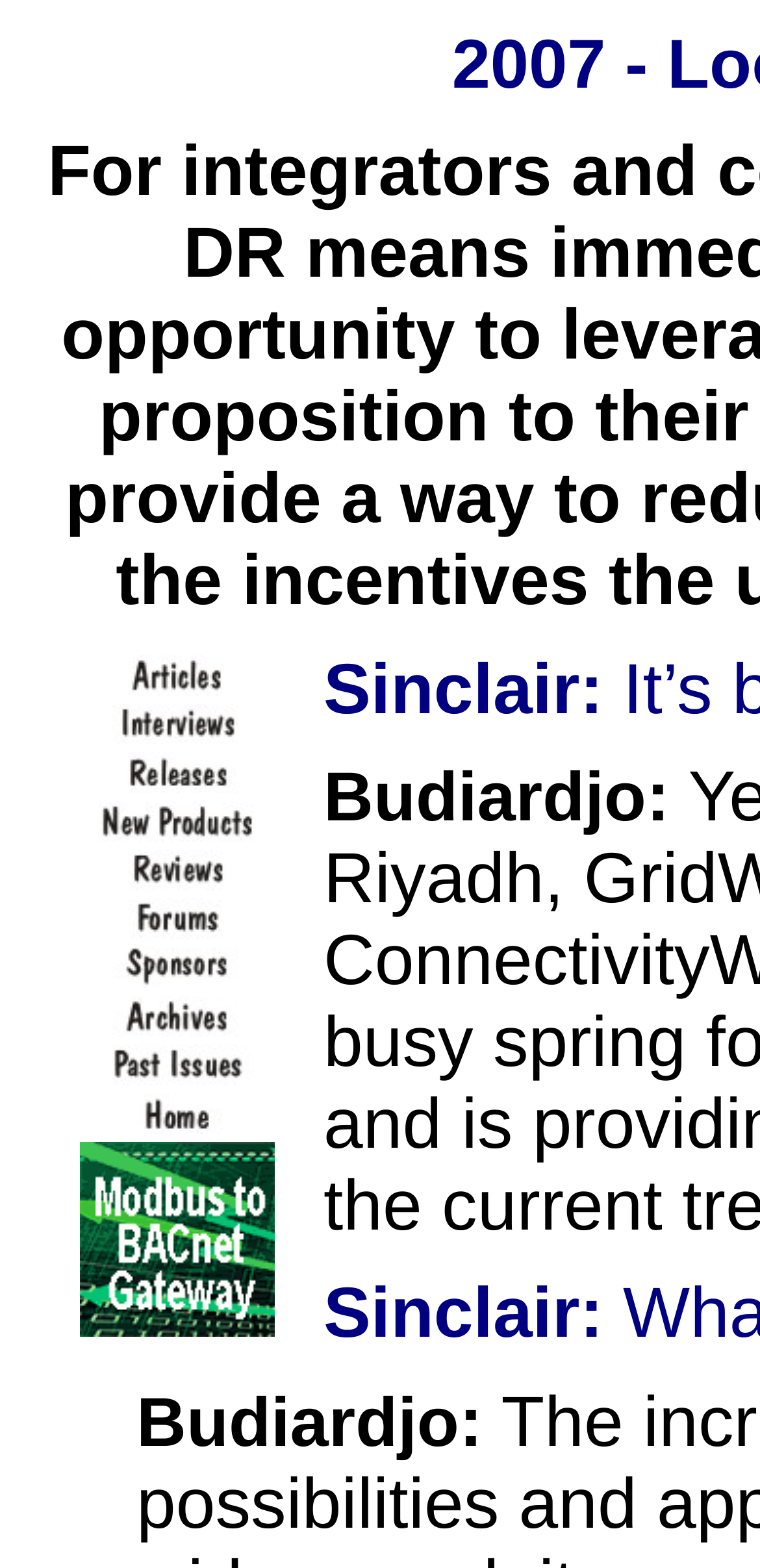Please find the bounding box coordinates of the clickable region needed to complete the following instruction: "Click on Articles". The bounding box coordinates must consist of four float numbers between 0 and 1, i.e., [left, top, right, bottom].

[0.046, 0.427, 0.418, 0.448]